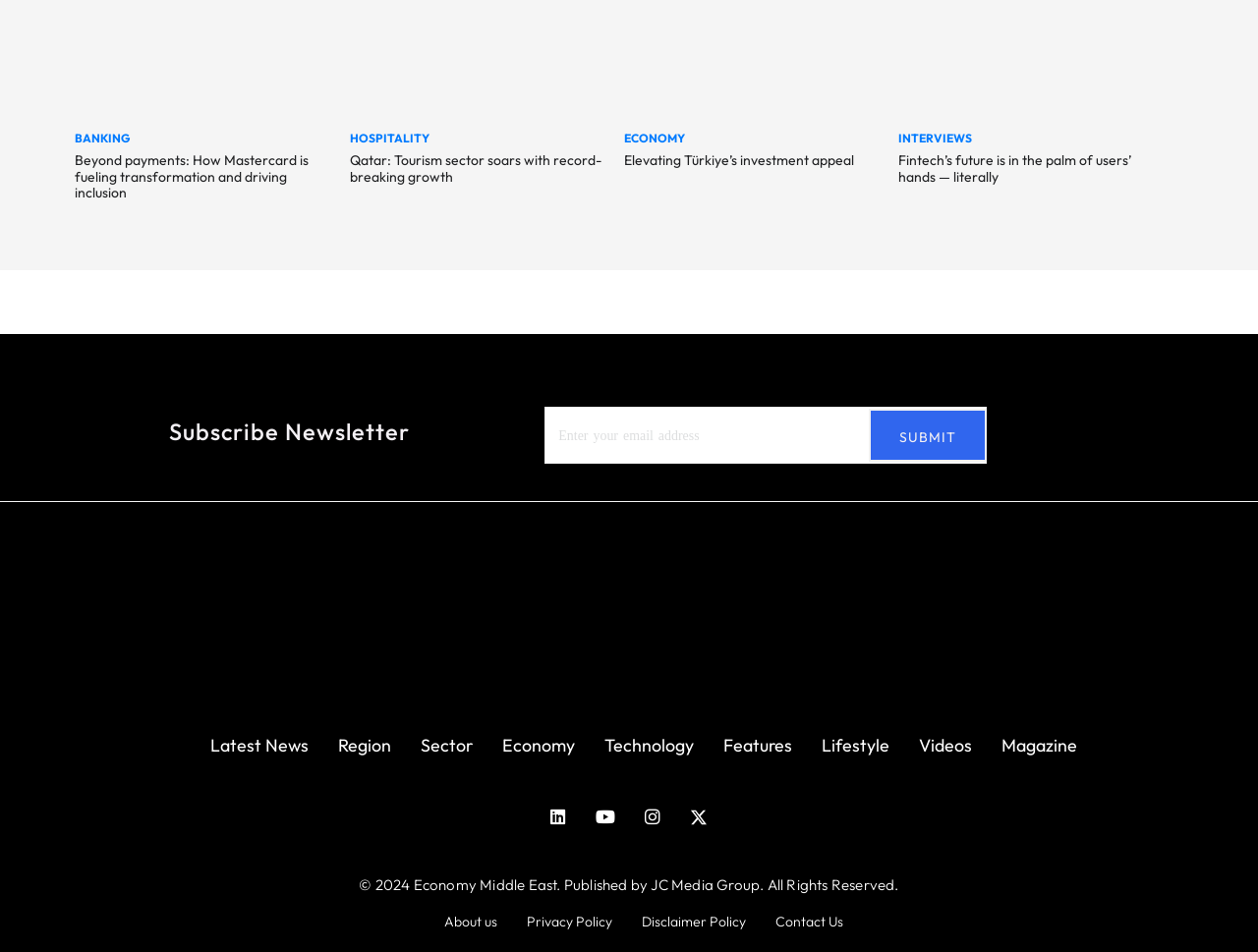Locate the bounding box for the described UI element: "name="your-email" placeholder="Enter your email address"". Ensure the coordinates are four float numbers between 0 and 1, formatted as [left, top, right, bottom].

[0.433, 0.654, 0.785, 0.714]